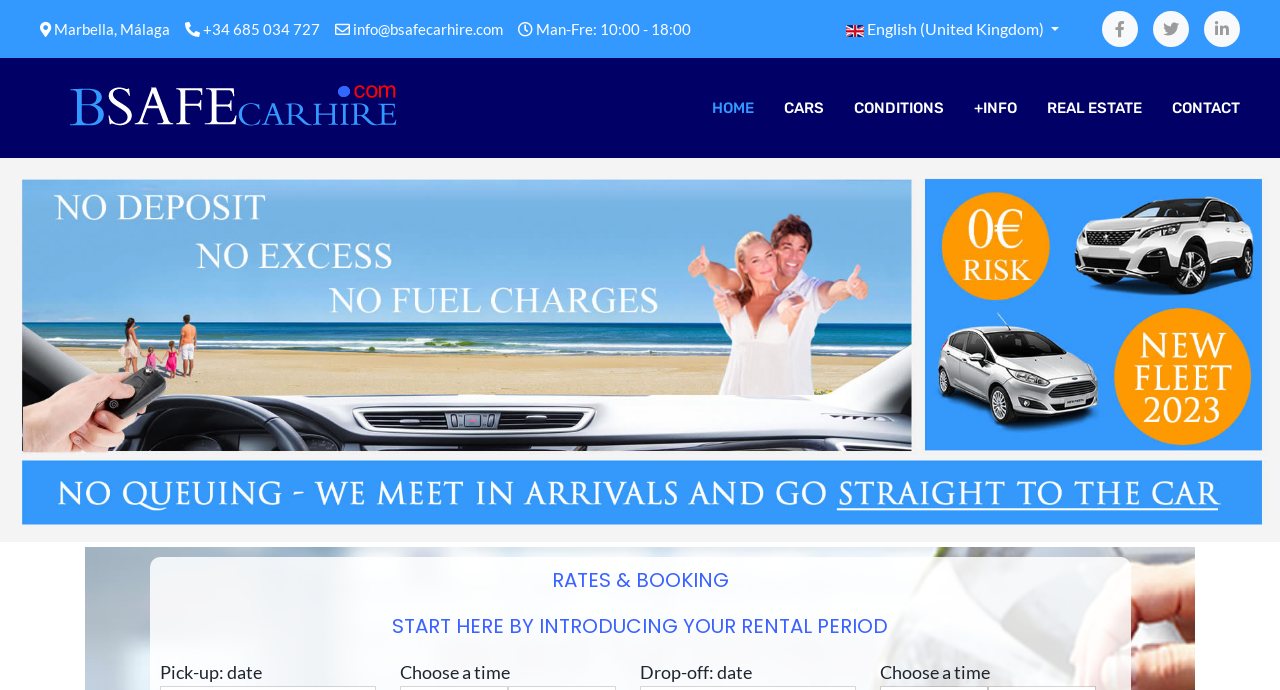Given the element description Vital Records, identify the bounding box coordinates for the UI element on the webpage screenshot. The format should be (top-left x, top-left y, bottom-right x, bottom-right y), with values between 0 and 1.

None